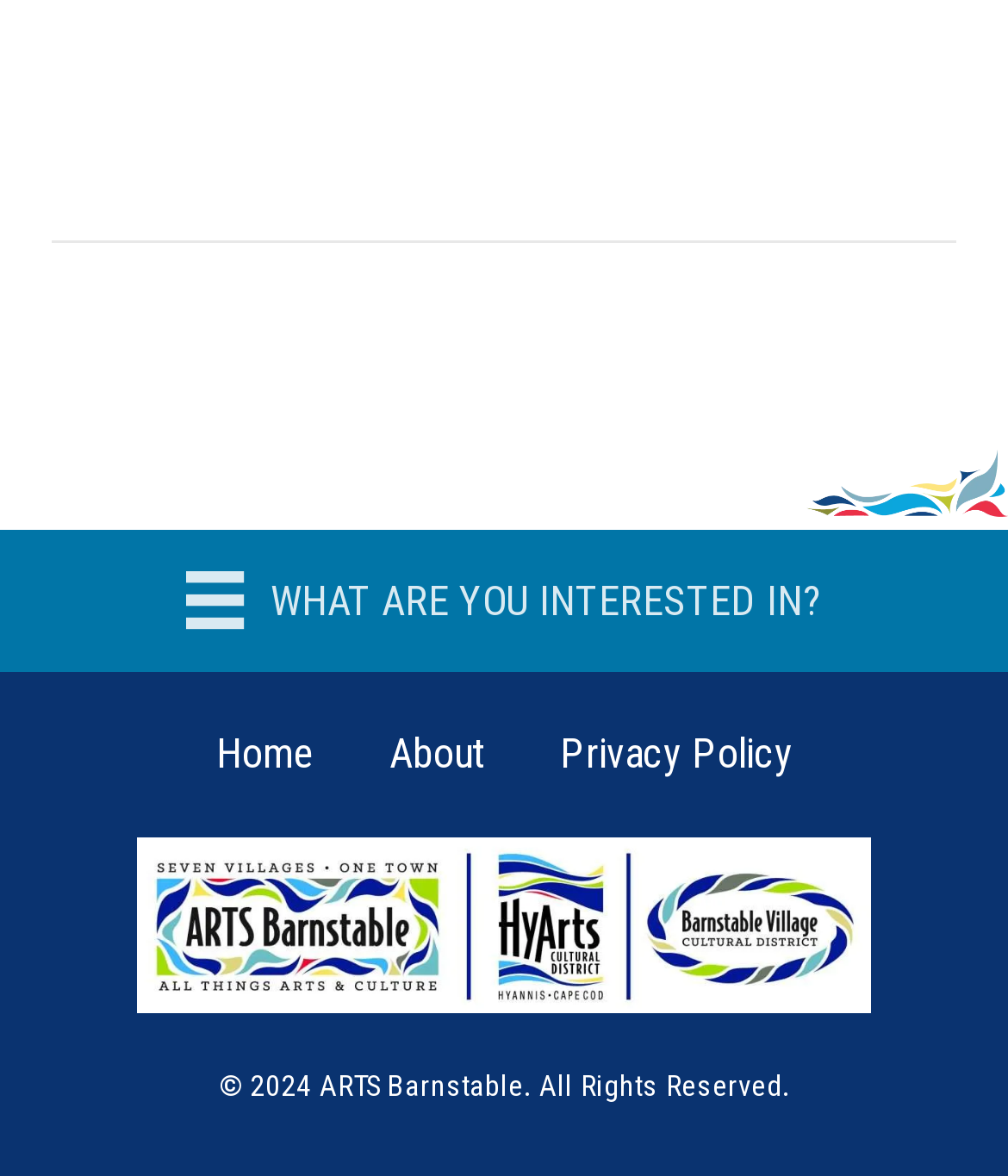Given the description of the UI element: "What Are You Interested In?", predict the bounding box coordinates in the form of [left, top, right, bottom], with each value being a float between 0 and 1.

[0.144, 0.451, 0.856, 0.571]